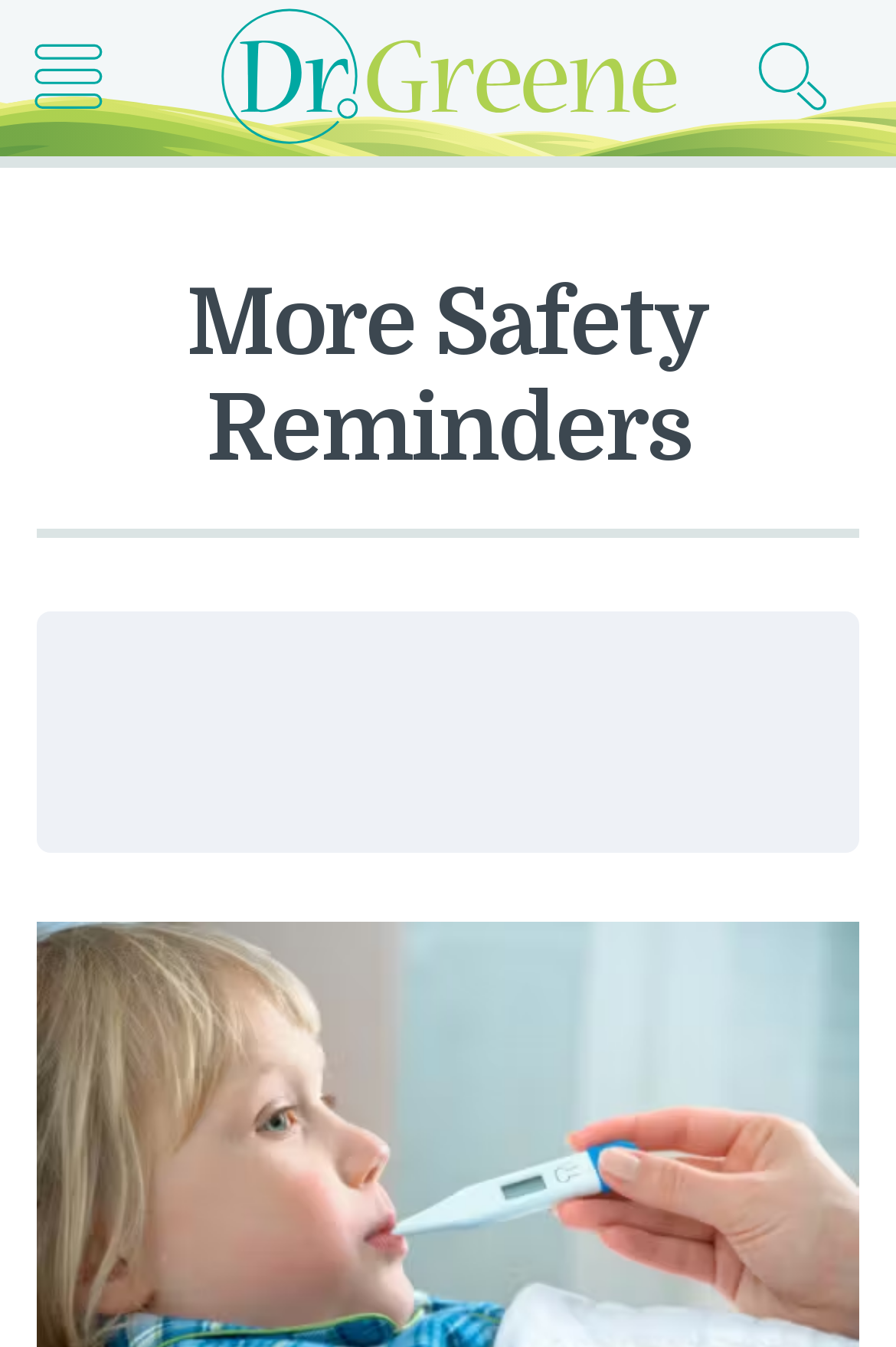Respond to the question with just a single word or phrase: 
What is the logo on the top left?

Dr. Greene logo